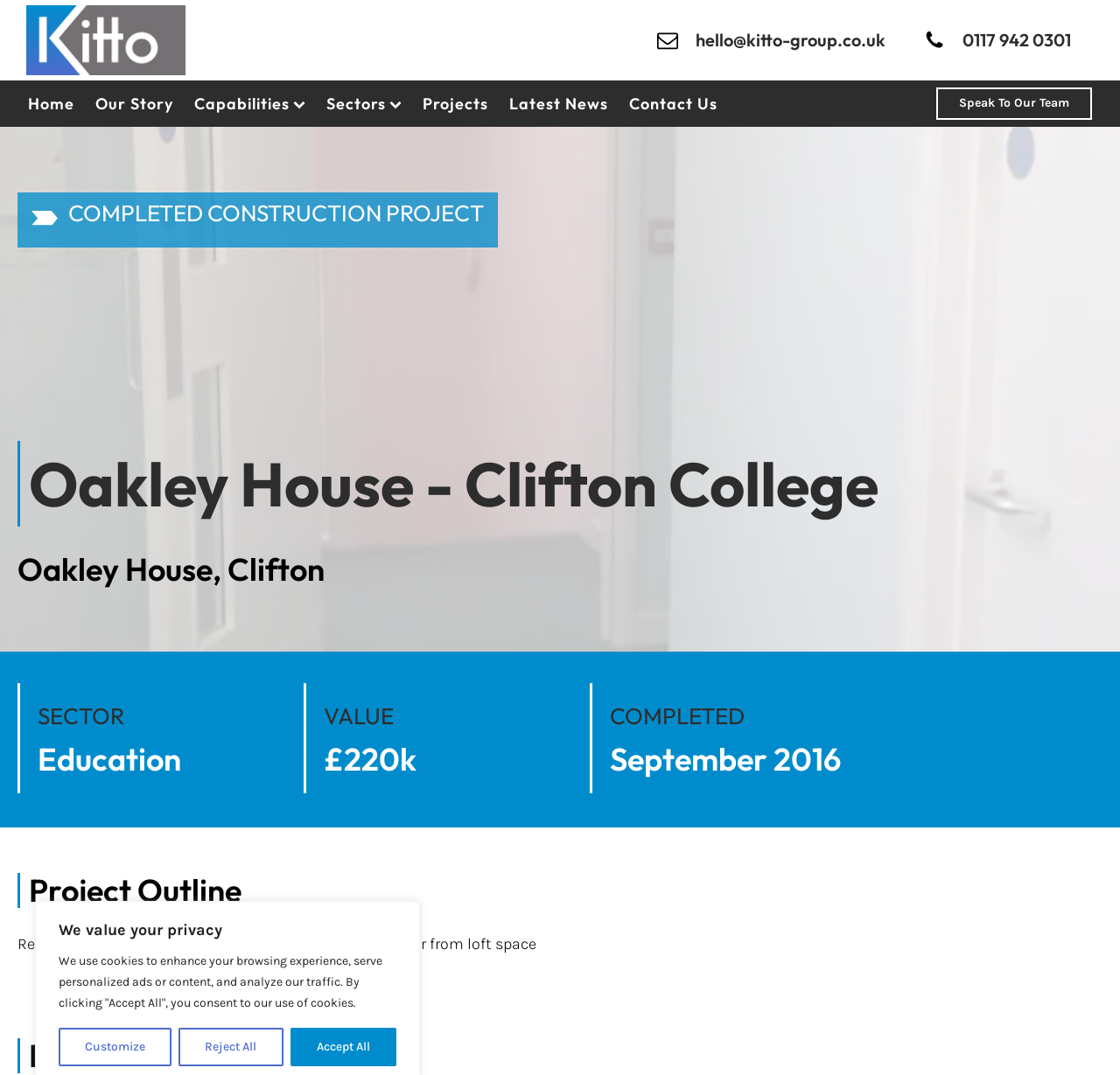What is the contact email of the company?
Offer a detailed and exhaustive answer to the question.

I found the contact email of the company by looking at the links on the webpage. The link 'hello@kitto-group.co.uk' is a contact email, which indicates that the contact email of the company is hello@kitto-group.co.uk.